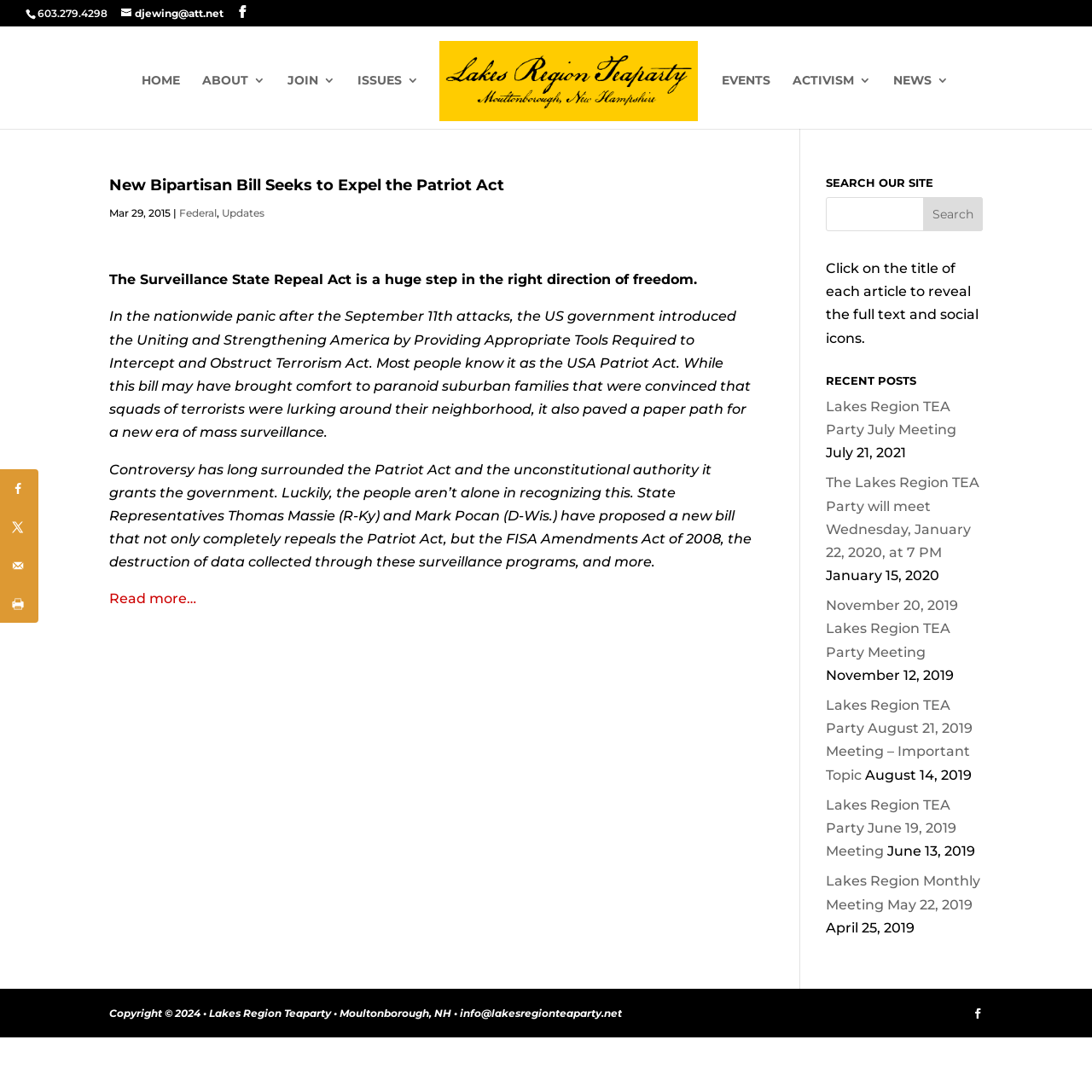Review the image closely and give a comprehensive answer to the question: What is the phone number of the Lakes Region Tea Party?

The phone number can be found at the top of the webpage, in the static text element with the bounding box coordinates [0.034, 0.006, 0.098, 0.018].